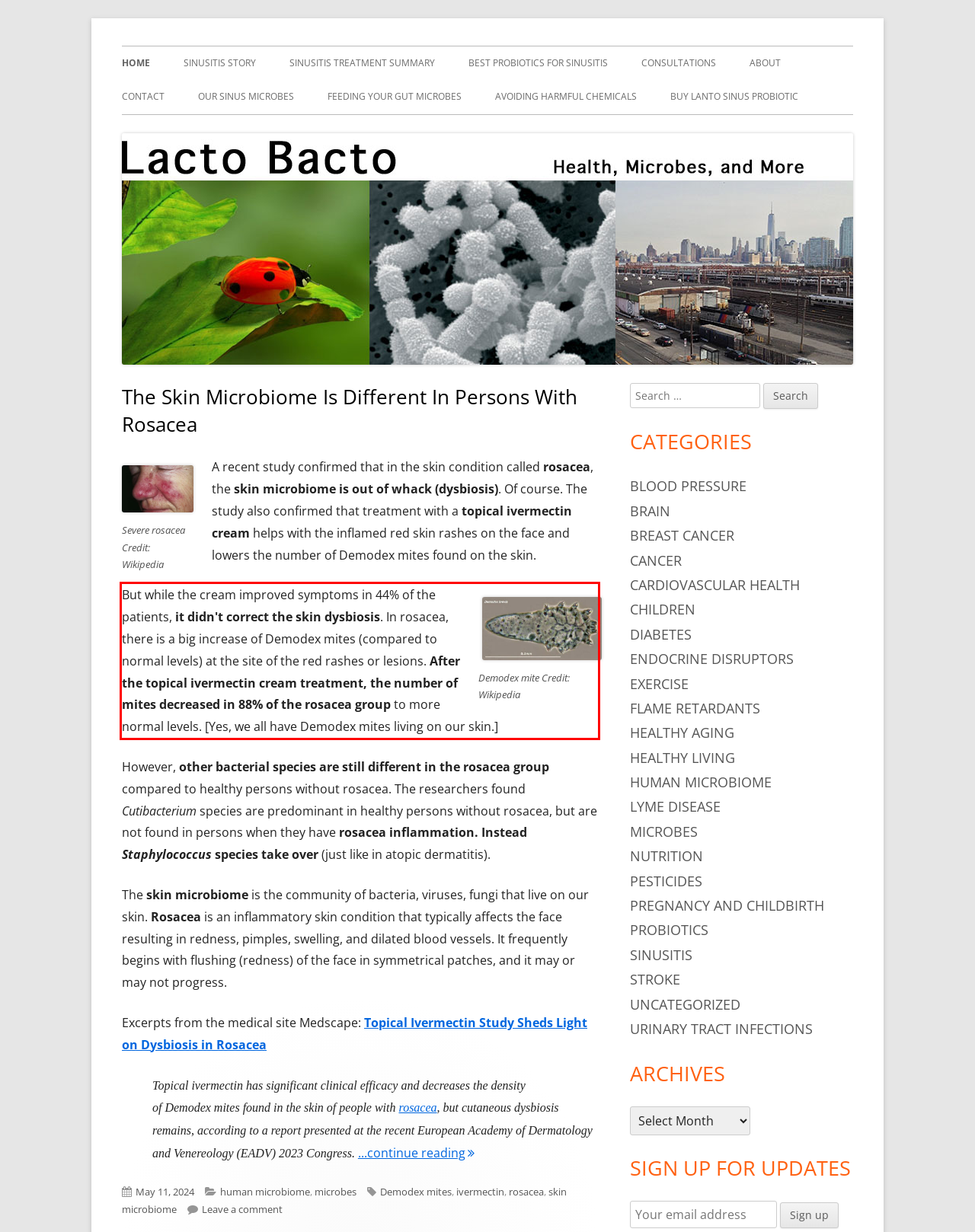Review the screenshot of the webpage and recognize the text inside the red rectangle bounding box. Provide the extracted text content.

But while the cream improved symptoms in 44% of the patients, it didn't correct the skin dysbiosis. In rosacea, there is a big increase of Demodex mites (compared to normal levels) at the site of the red rashes or lesions. After the topical ivermectin cream treatment, the number of mites decreased in 88% of the rosacea group to more normal levels. [Yes, we all have Demodex mites living on our skin.]